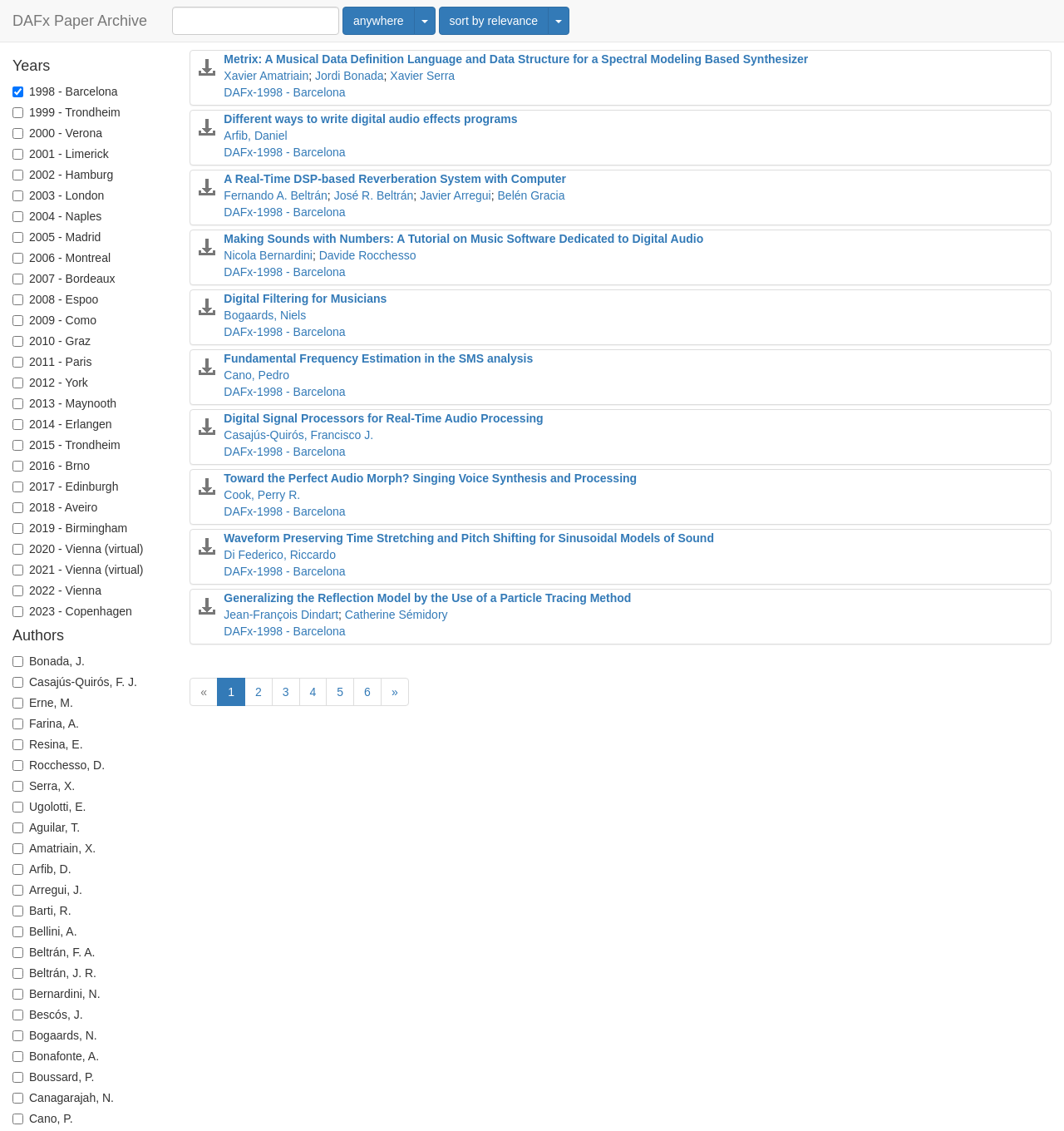What is the purpose of the 'Toggle Dropdown' button?
Using the information from the image, answer the question thoroughly.

The 'Toggle Dropdown' button is likely used to sort or filter papers based on certain criteria, such as relevance or year, as it is located next to the 'sort by relevance' button and above the list of papers.